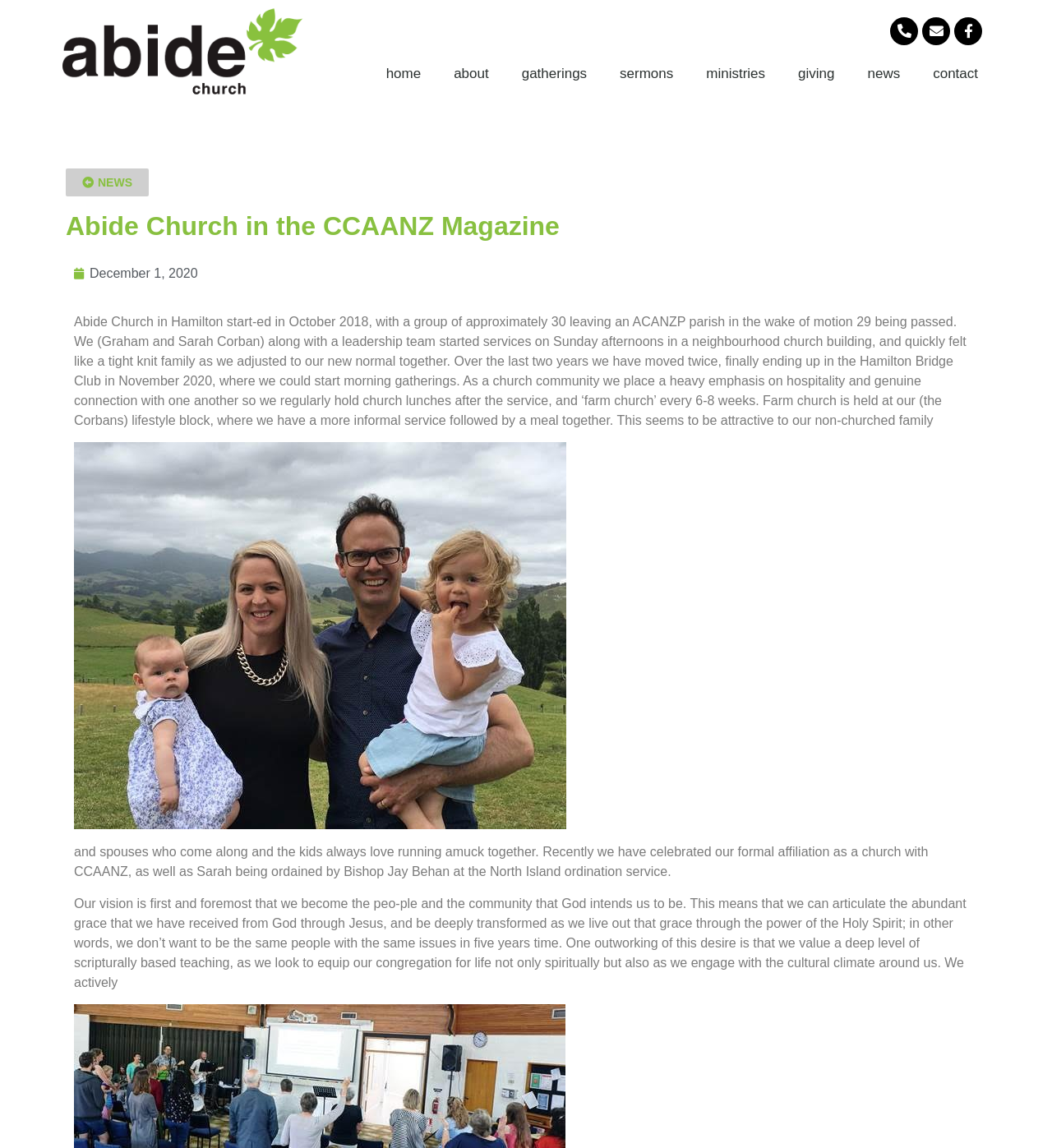When did Abide Church start?
Using the image as a reference, answer the question in detail.

The start date of Abide Church can be found in the StaticText 'Abide Church in Hamilton start-ed in October 2018...' which provides information about the church's history.